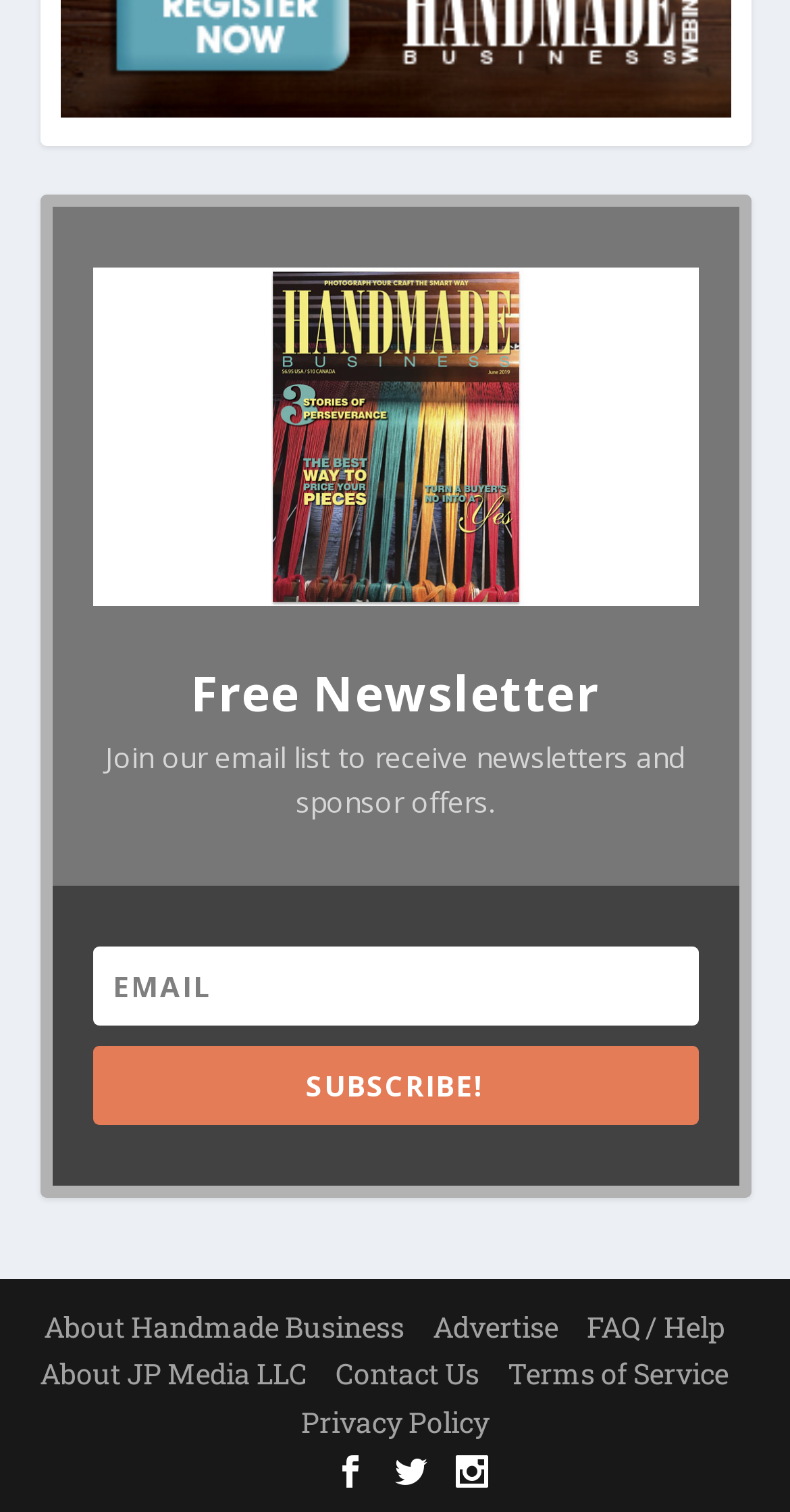Find the bounding box coordinates for the UI element whose description is: "SUBSCRIBE!". The coordinates should be four float numbers between 0 and 1, in the format [left, top, right, bottom].

[0.117, 0.692, 0.883, 0.744]